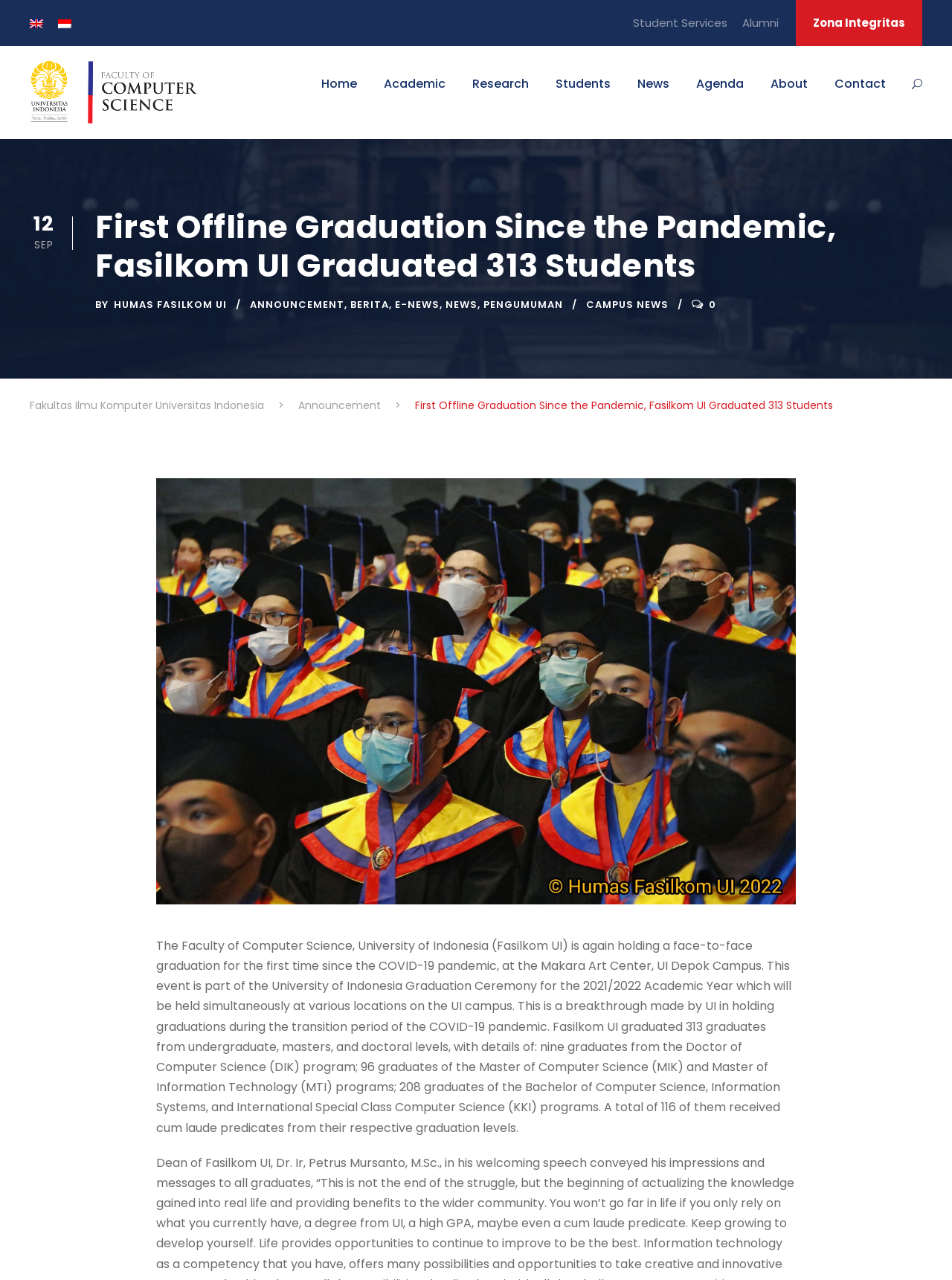Based on the description "Fakultas Ilmu Komputer Universitas Indonesia", find the bounding box of the specified UI element.

[0.031, 0.311, 0.277, 0.322]